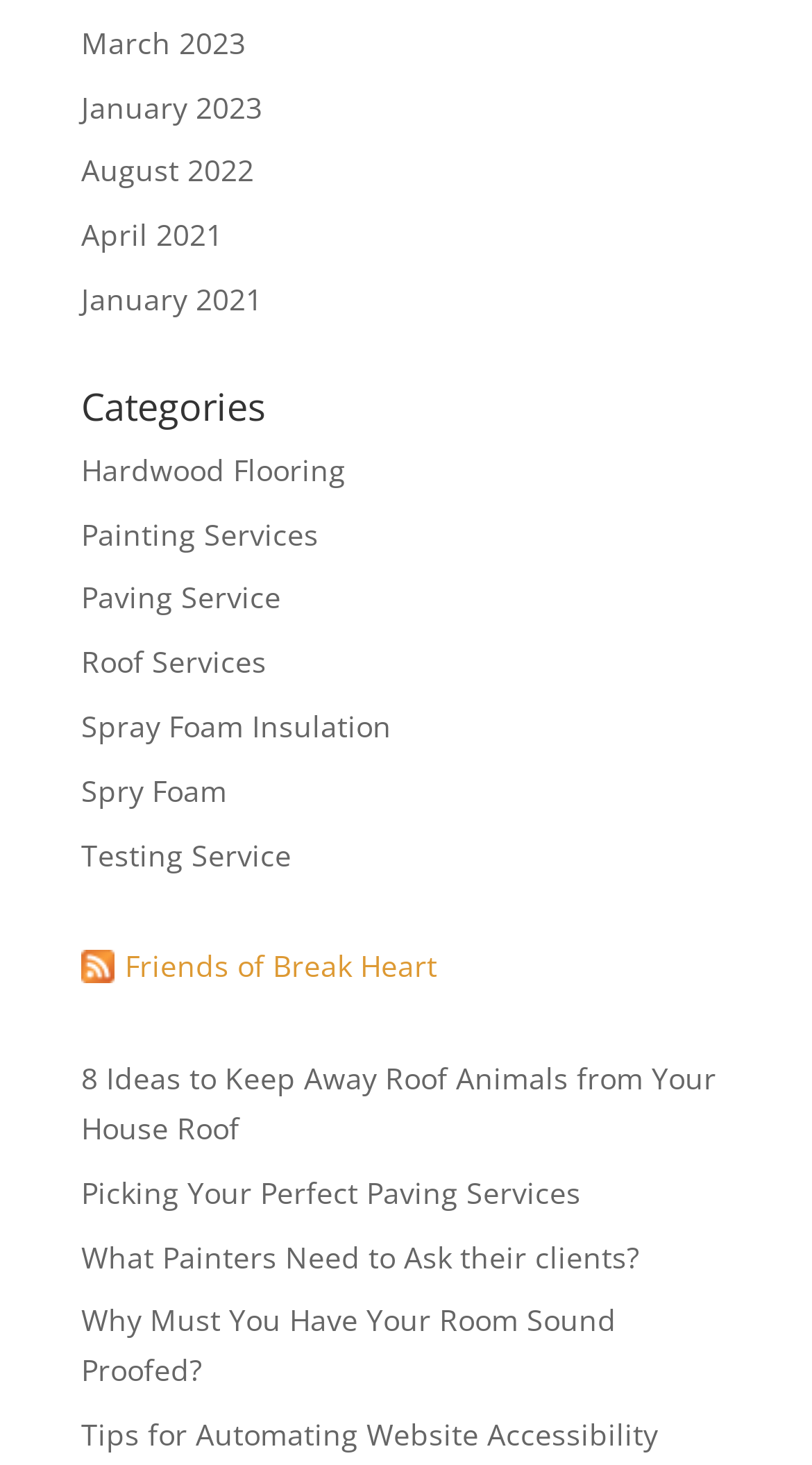Pinpoint the bounding box coordinates of the area that should be clicked to complete the following instruction: "Learn about Hardwood Flooring". The coordinates must be given as four float numbers between 0 and 1, i.e., [left, top, right, bottom].

[0.1, 0.307, 0.426, 0.334]